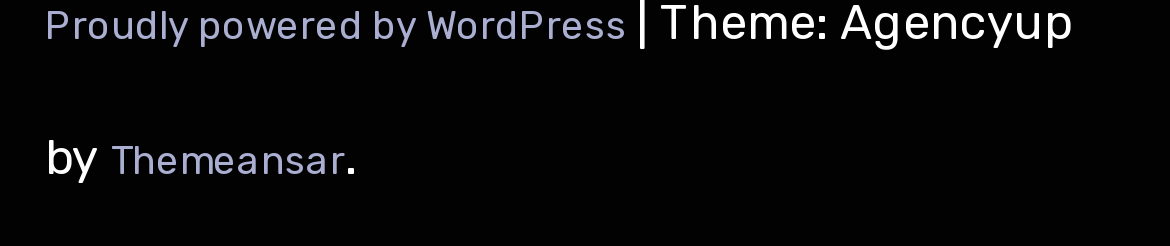Using the element description: "Themeansar", determine the bounding box coordinates. The coordinates should be in the format [left, top, right, bottom], with values between 0 and 1.

[0.095, 0.559, 0.295, 0.742]